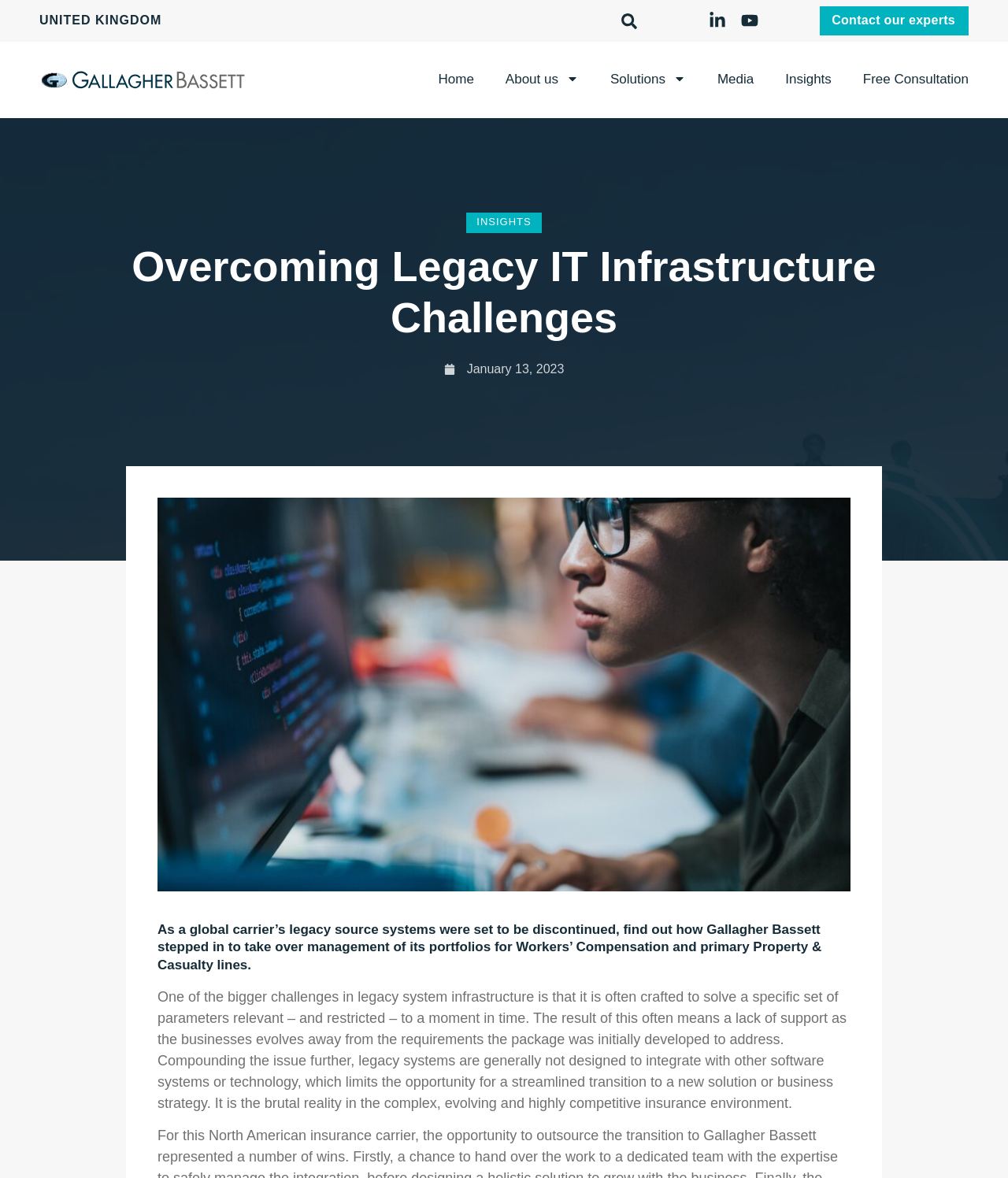Identify the bounding box coordinates of the clickable section necessary to follow the following instruction: "Contact our experts". The coordinates should be presented as four float numbers from 0 to 1, i.e., [left, top, right, bottom].

[0.813, 0.005, 0.961, 0.03]